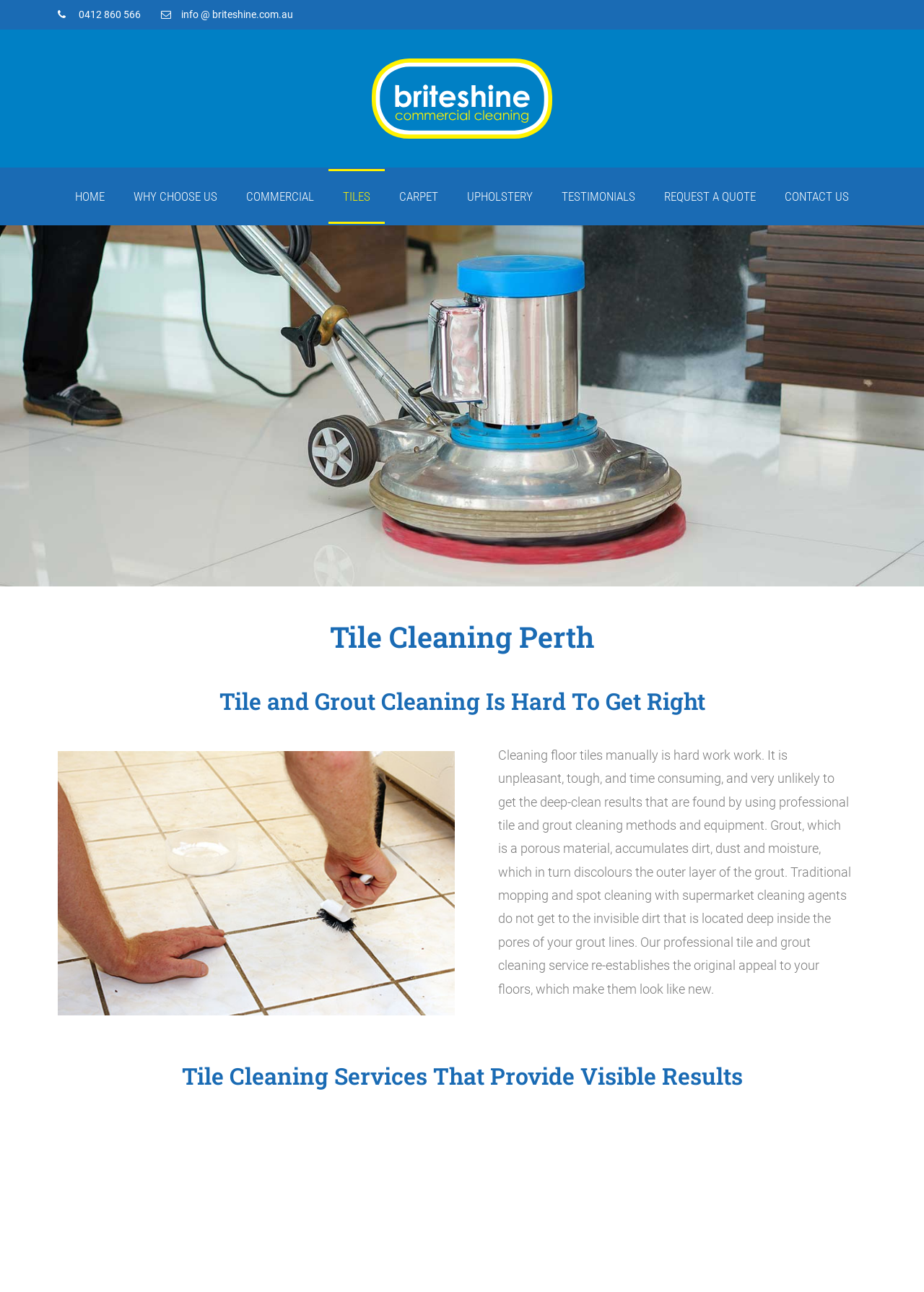How many headings are on the webpage?
Based on the image, give a one-word or short phrase answer.

3